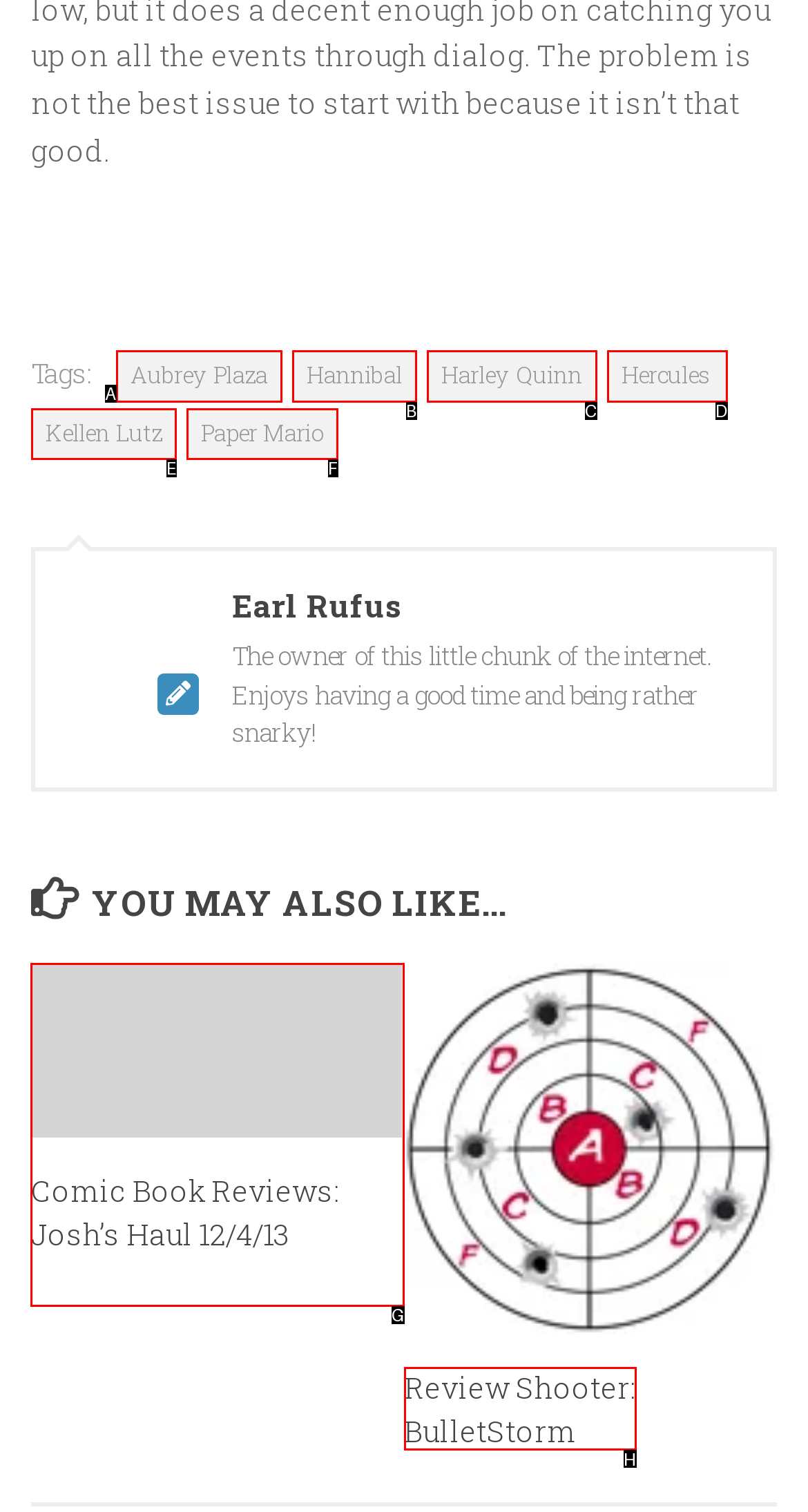Tell me the letter of the correct UI element to click for this instruction: Open Sossusvlei Accommodation page. Answer with the letter only.

None